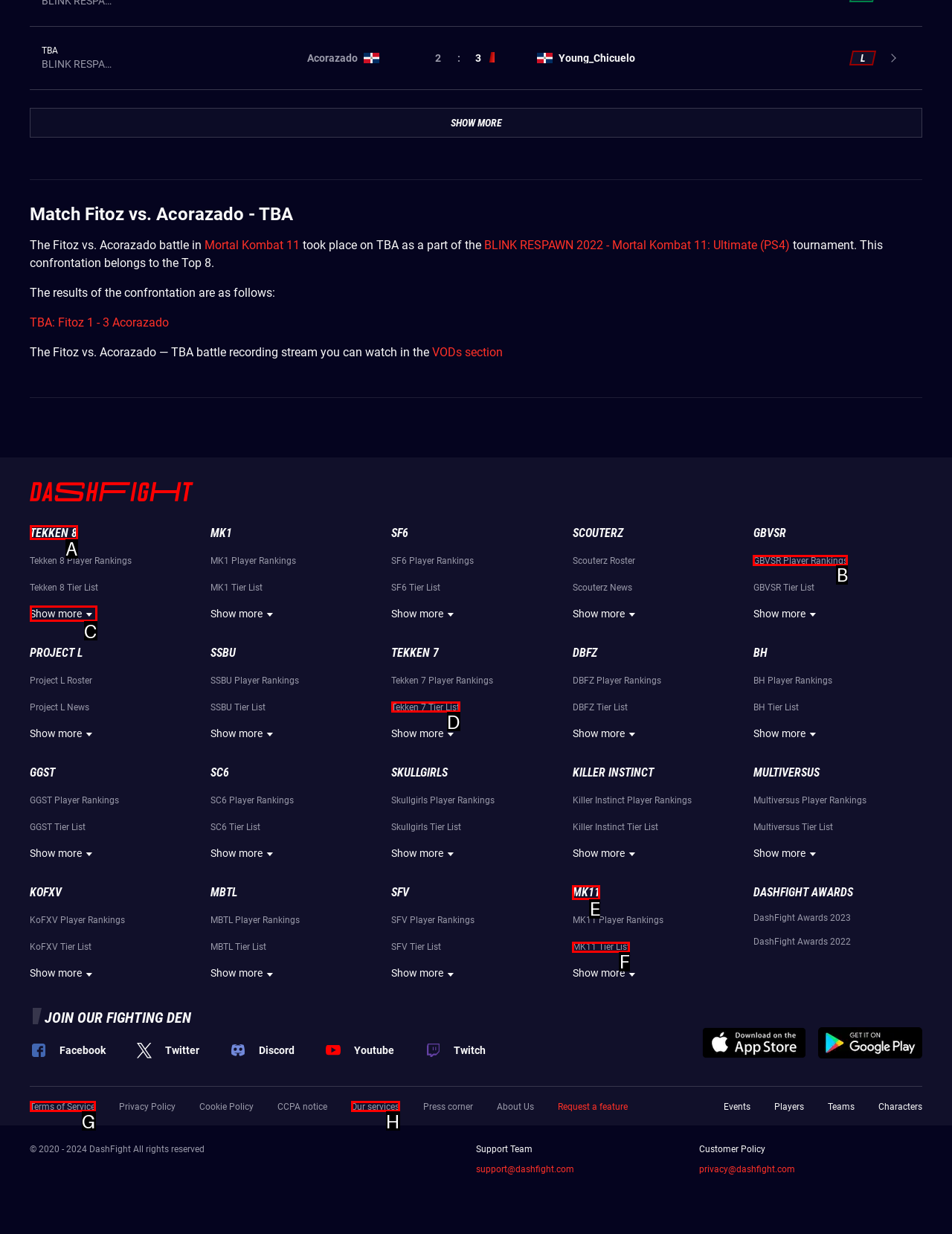Choose the letter of the UI element that aligns with the following description: Tekken 7 Tier List
State your answer as the letter from the listed options.

D